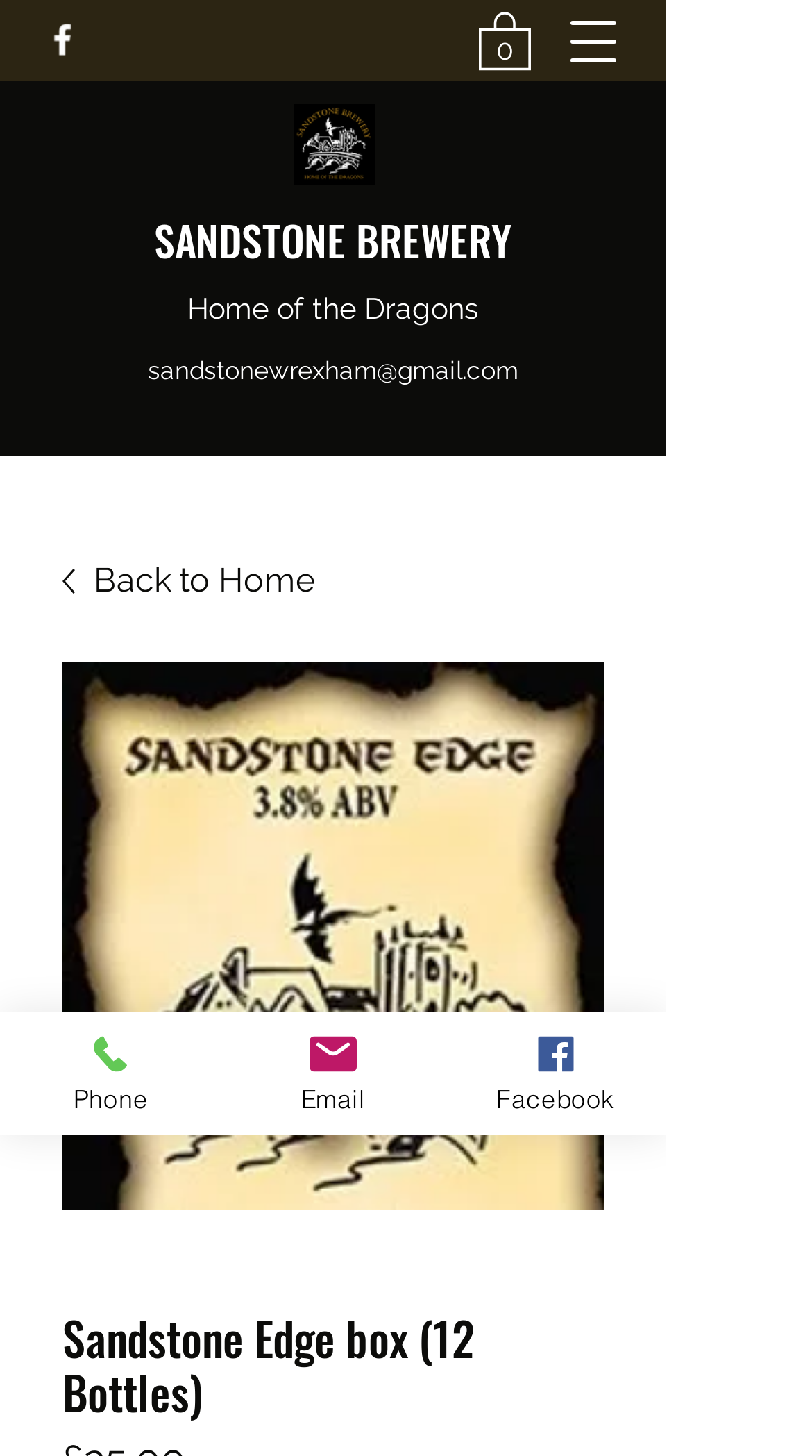Locate the bounding box of the UI element described in the following text: "SANDSTONE BREWERY".

[0.19, 0.143, 0.631, 0.186]